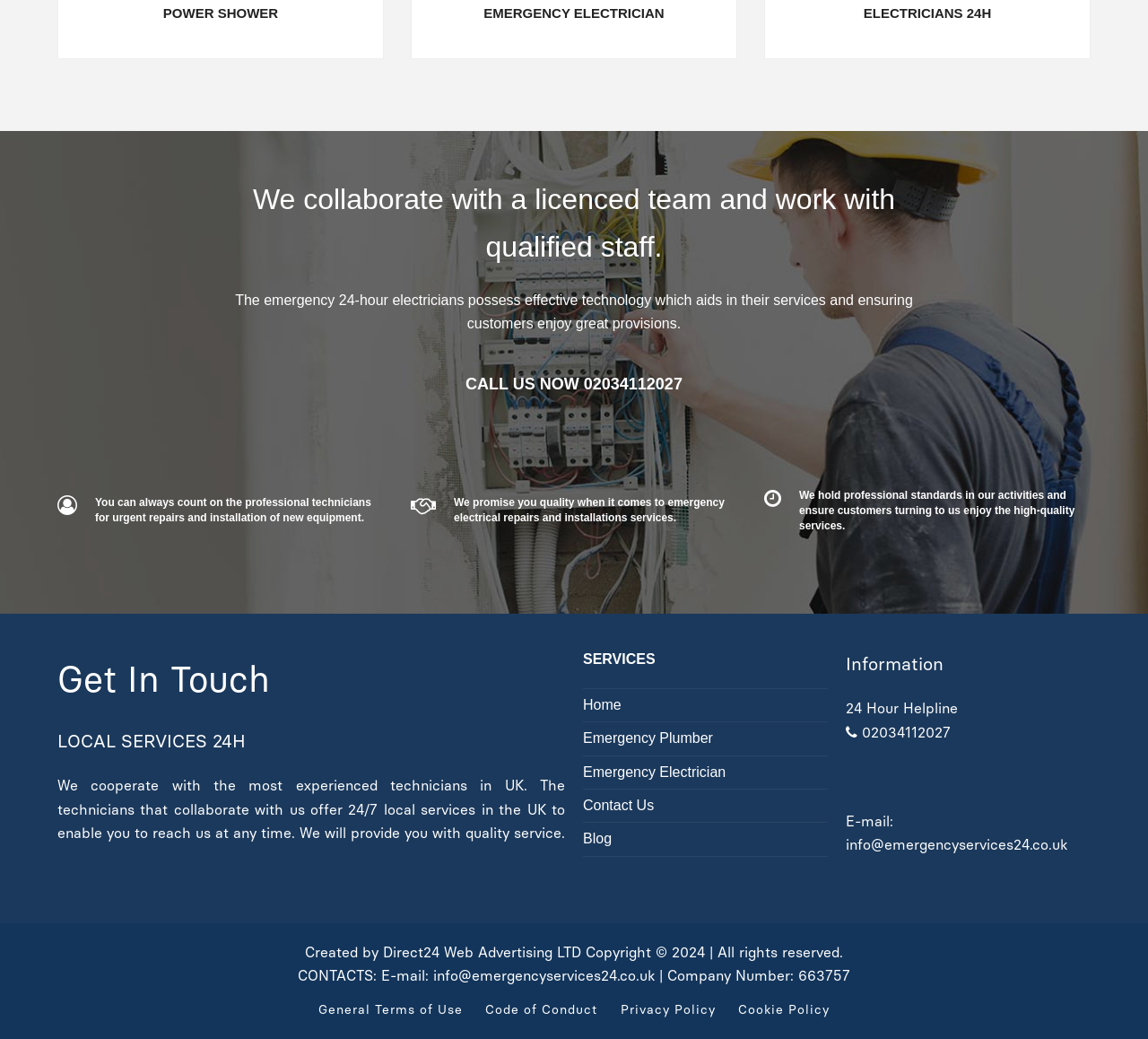Please specify the bounding box coordinates of the clickable region to carry out the following instruction: "Click on 'emergency 24-hour electricians'". The coordinates should be four float numbers between 0 and 1, in the format [left, top, right, bottom].

[0.23, 0.281, 0.404, 0.296]